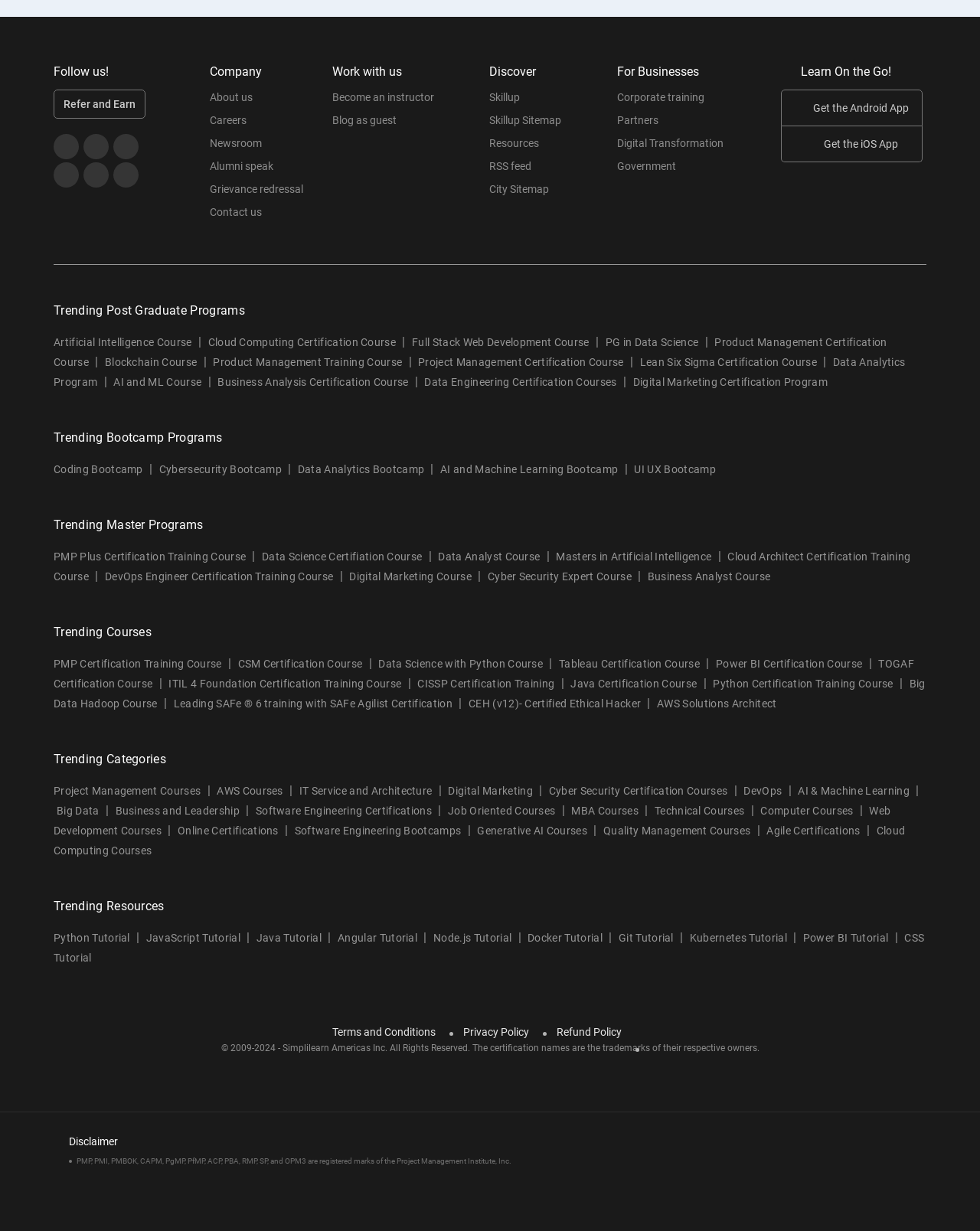Identify the bounding box coordinates of the element that should be clicked to fulfill this task: "Discover Skillup". The coordinates should be provided as four float numbers between 0 and 1, i.e., [left, top, right, bottom].

[0.499, 0.073, 0.53, 0.091]